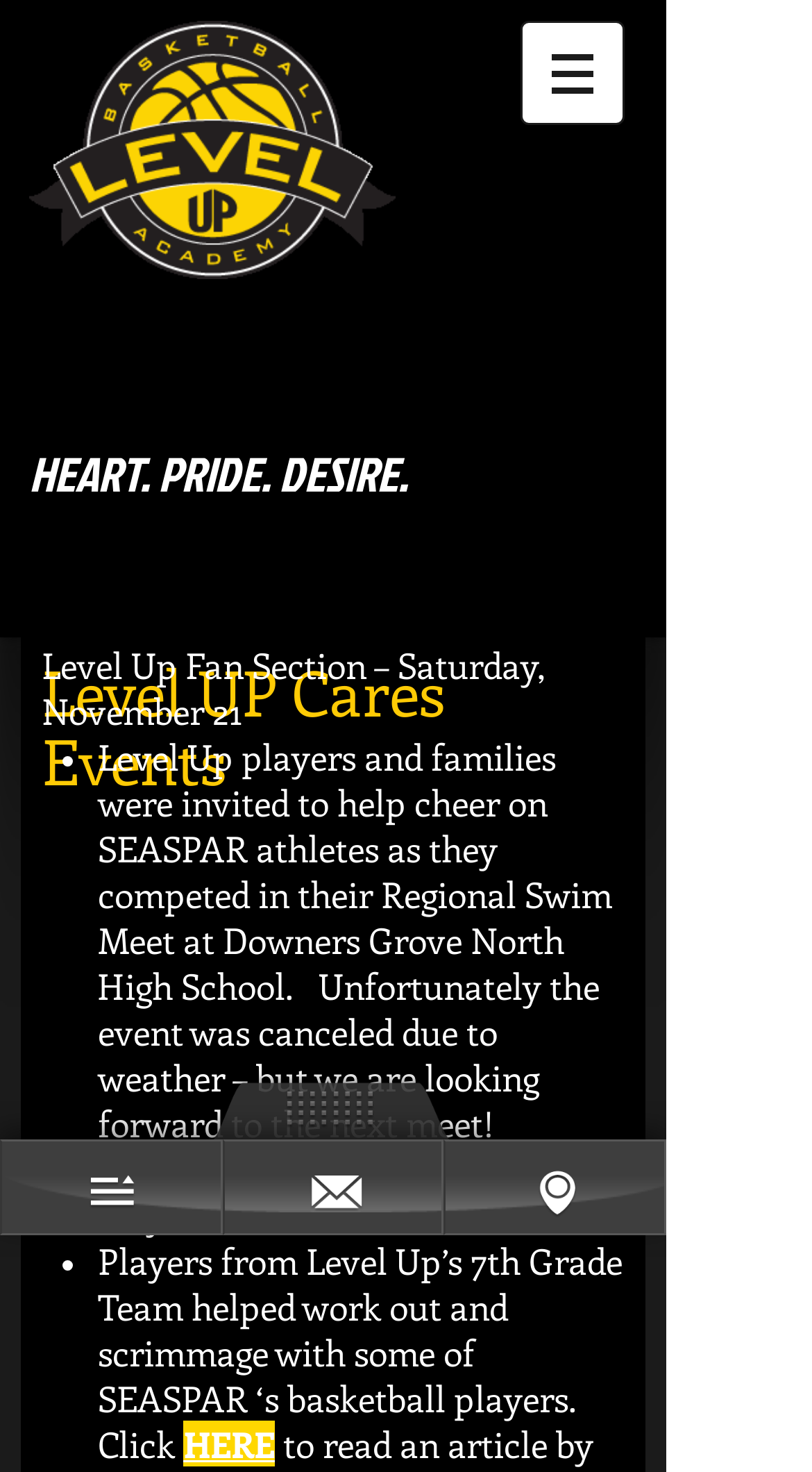Reply to the question below using a single word or brief phrase:
What can be clicked to learn more about the Holiday Practice event?

HERE